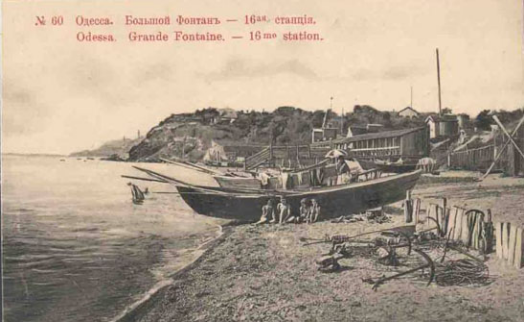Give an elaborate caption for the image.

The image showcases a historical view of the Grande Fontaine station near Odessa, captured in sepia tones indicative of early 20th-century photography. In the foreground, a fishing boat lies beached at the water's edge, surrounded by individuals engaged in various activities, likely related to fishing and unloading cargo. The shoreline is lined with rustic boats and fishing equipment, painting a picture of the local maritime life. In the background, a hilly landscape rises, dotted with structures, possibly cottages or fish processing stations, that contribute to the scenic beauty of this coastal area. Above this scene, the text identifies the locale in both Russian and French, pointing to the cultural significance and the historical importance of Odessa as a bustling port. This vintage postcard provides a captivating glimpse into the region's heritage and the daily life that once thrived along its shores.